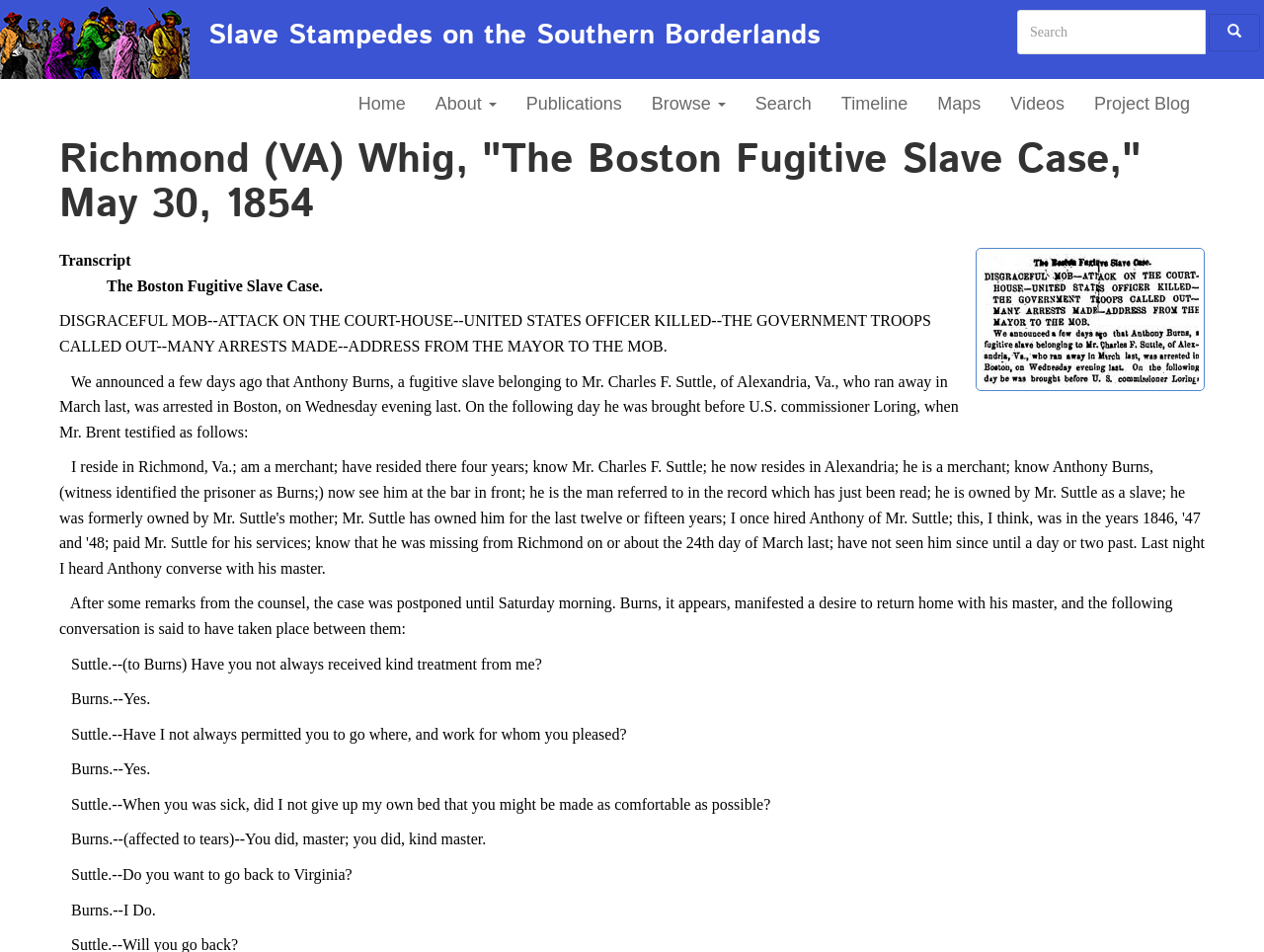Please identify the bounding box coordinates of the clickable area that will allow you to execute the instruction: "Go to home page".

[0.0, 0.031, 0.153, 0.048]